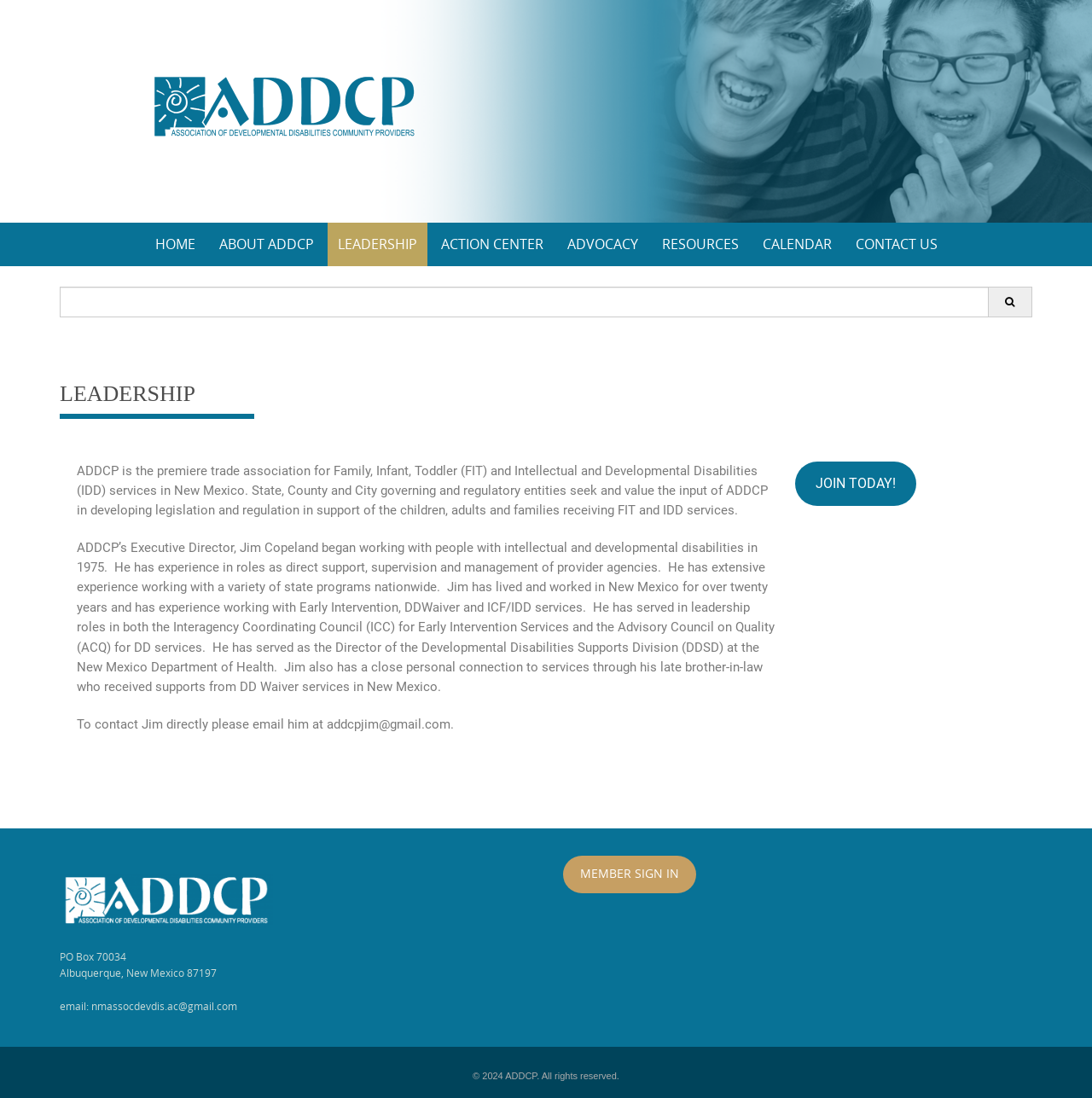Please identify the coordinates of the bounding box for the clickable region that will accomplish this instruction: "contact Jim directly".

[0.07, 0.652, 0.416, 0.666]